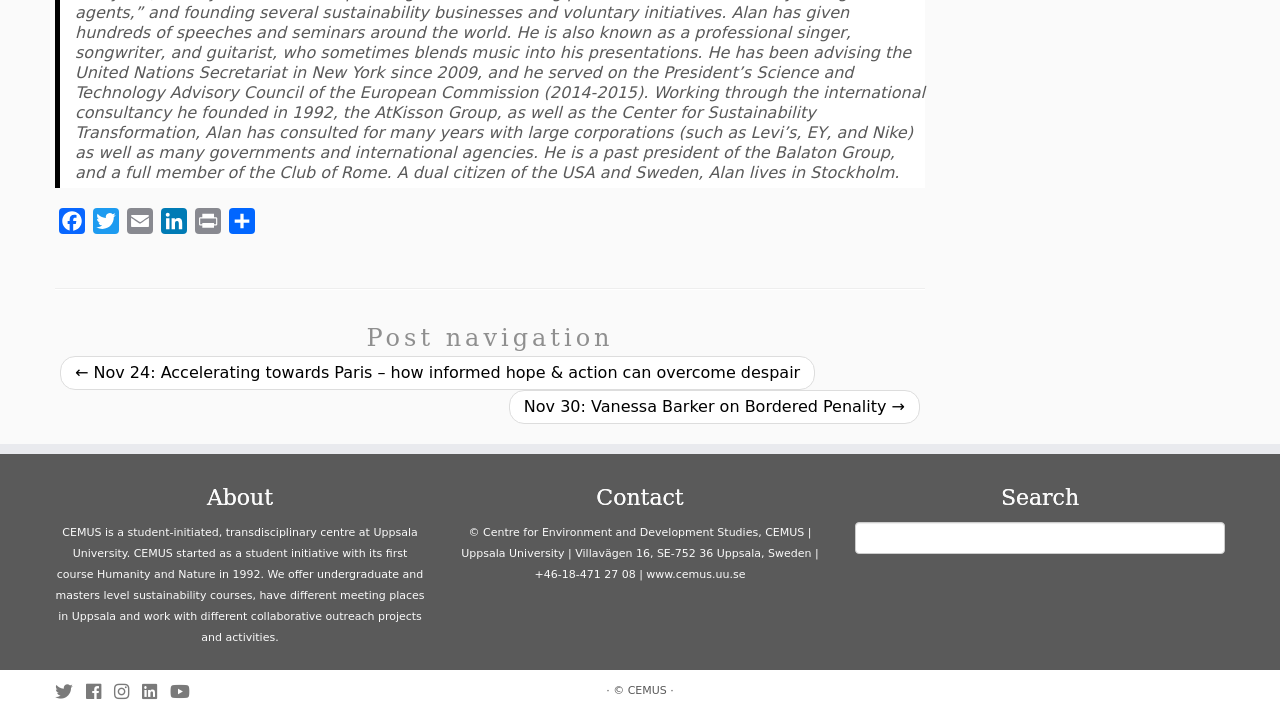Given the element description, predict the bounding box coordinates in the format (top-left x, top-left y, bottom-right x, bottom-right y). Make sure all values are between 0 and 1. Here is the element description: Print

[0.149, 0.288, 0.176, 0.336]